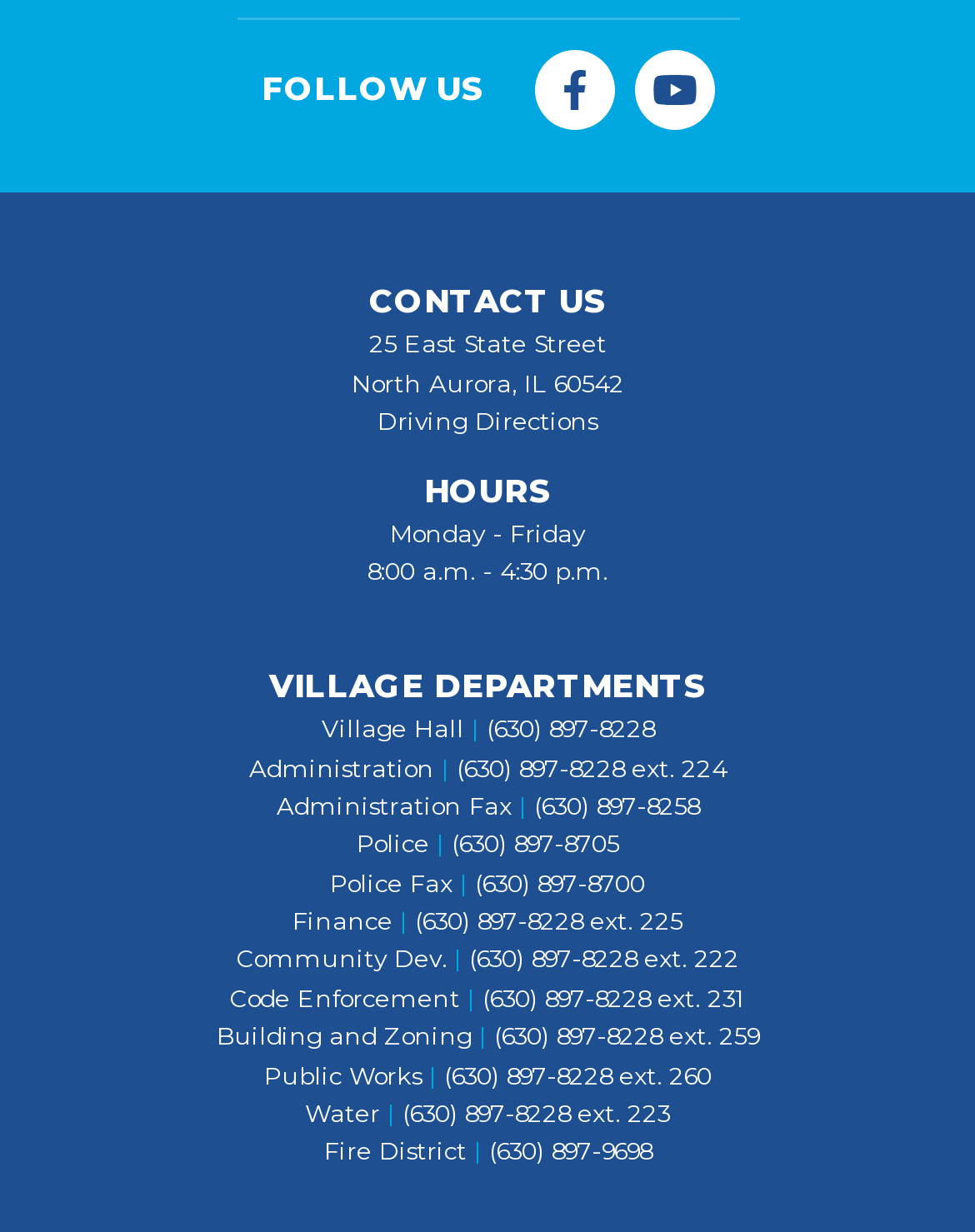Identify the bounding box for the element characterized by the following description: "Facebook.".

[0.547, 0.041, 0.629, 0.106]